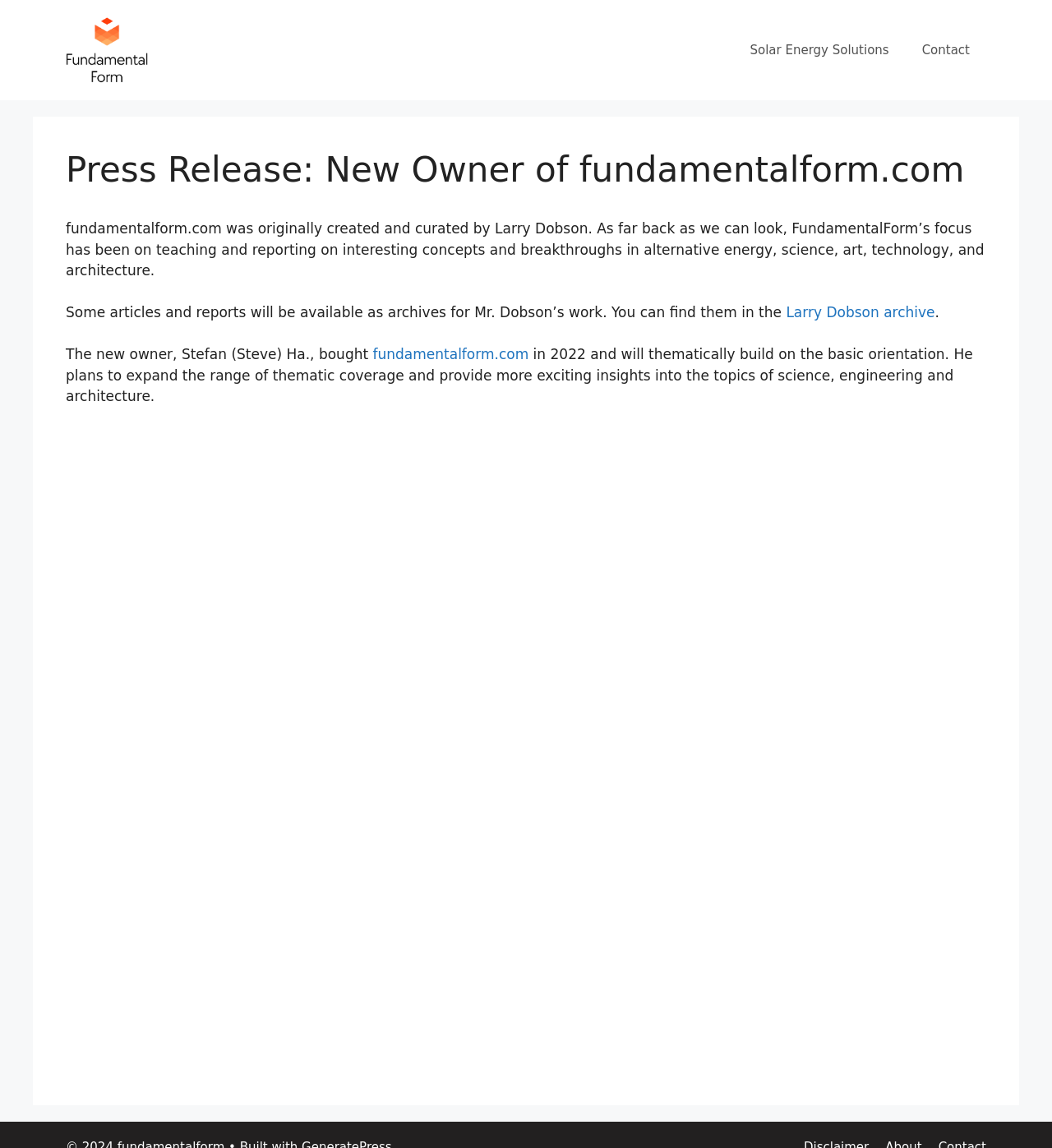Who is the original creator of fundamentalform.com?
Give a comprehensive and detailed explanation for the question.

I determined the answer by reading the static text element that mentions the original creator of fundamentalform.com, which states that it was 'originally created and curated by Larry Dobson'.